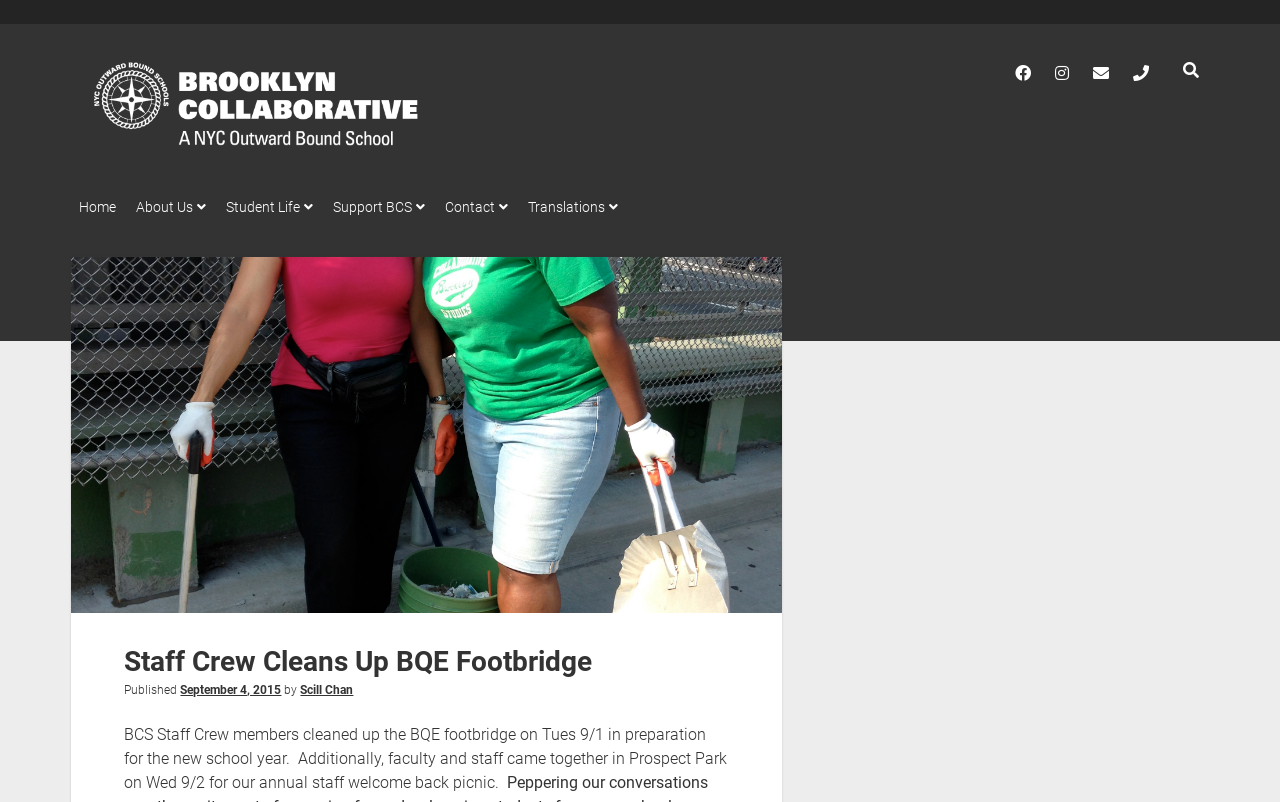Refer to the image and provide an in-depth answer to the question:
What is the location of the staff welcome back picnic?

I found the answer by reading the text content of the webpage, which mentions that the faculty and staff came together in Prospect Park on Wed 9/2 for their annual staff welcome back picnic.